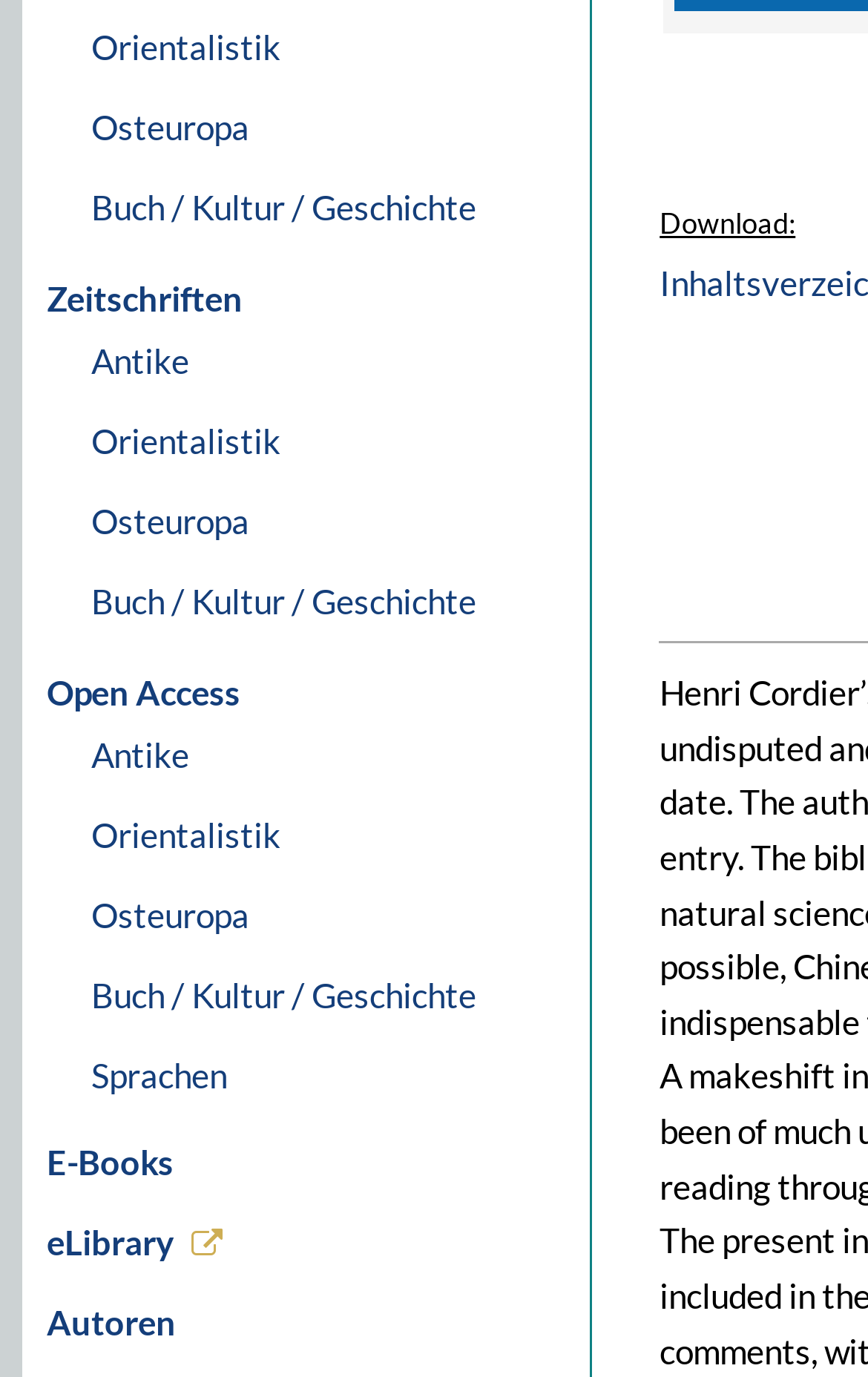How many links are there in the first column?
Based on the screenshot, answer the question with a single word or phrase.

5